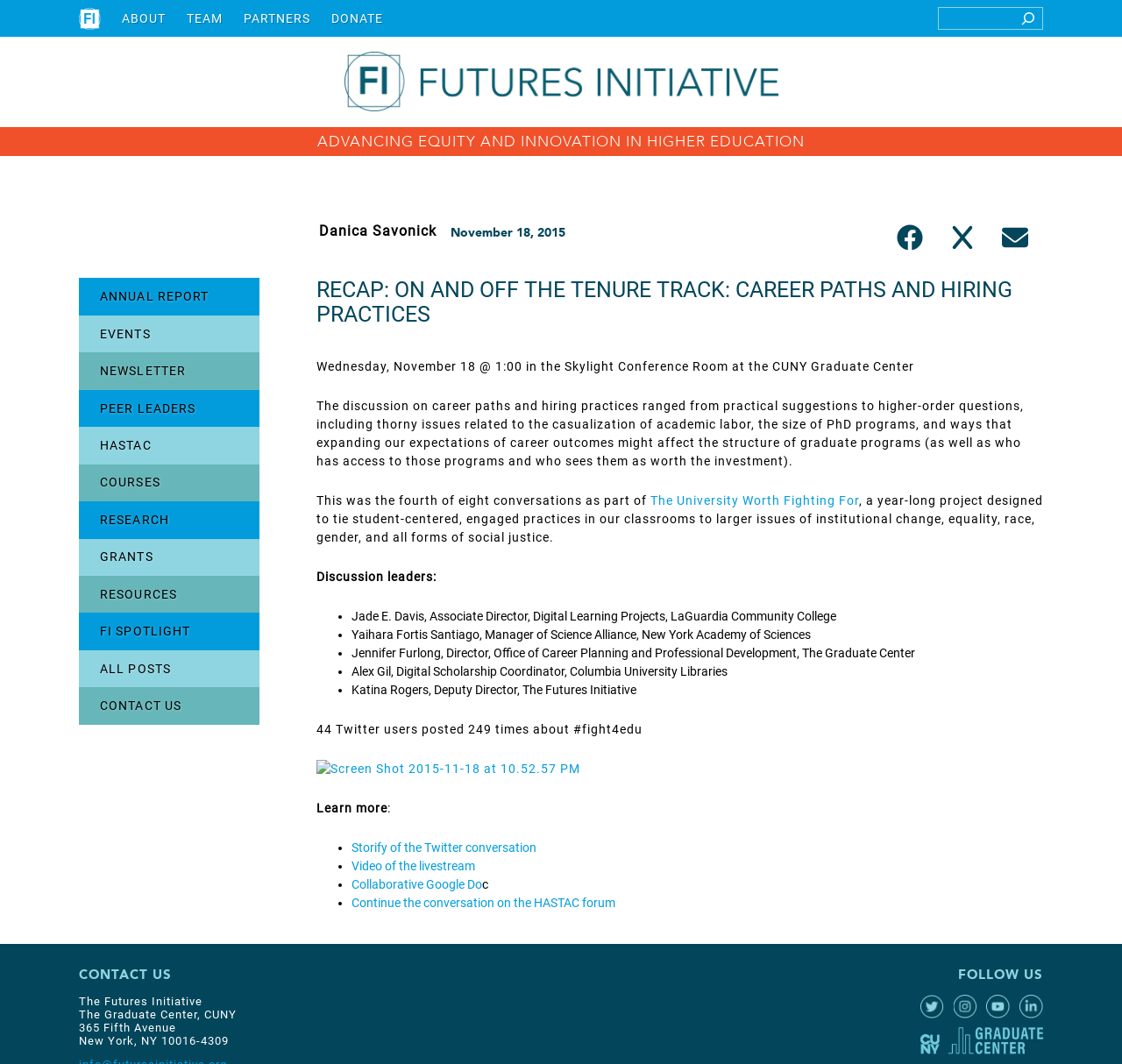What is the name of the project mentioned in the article?
Answer the question with a single word or phrase, referring to the image.

The University Worth Fighting For